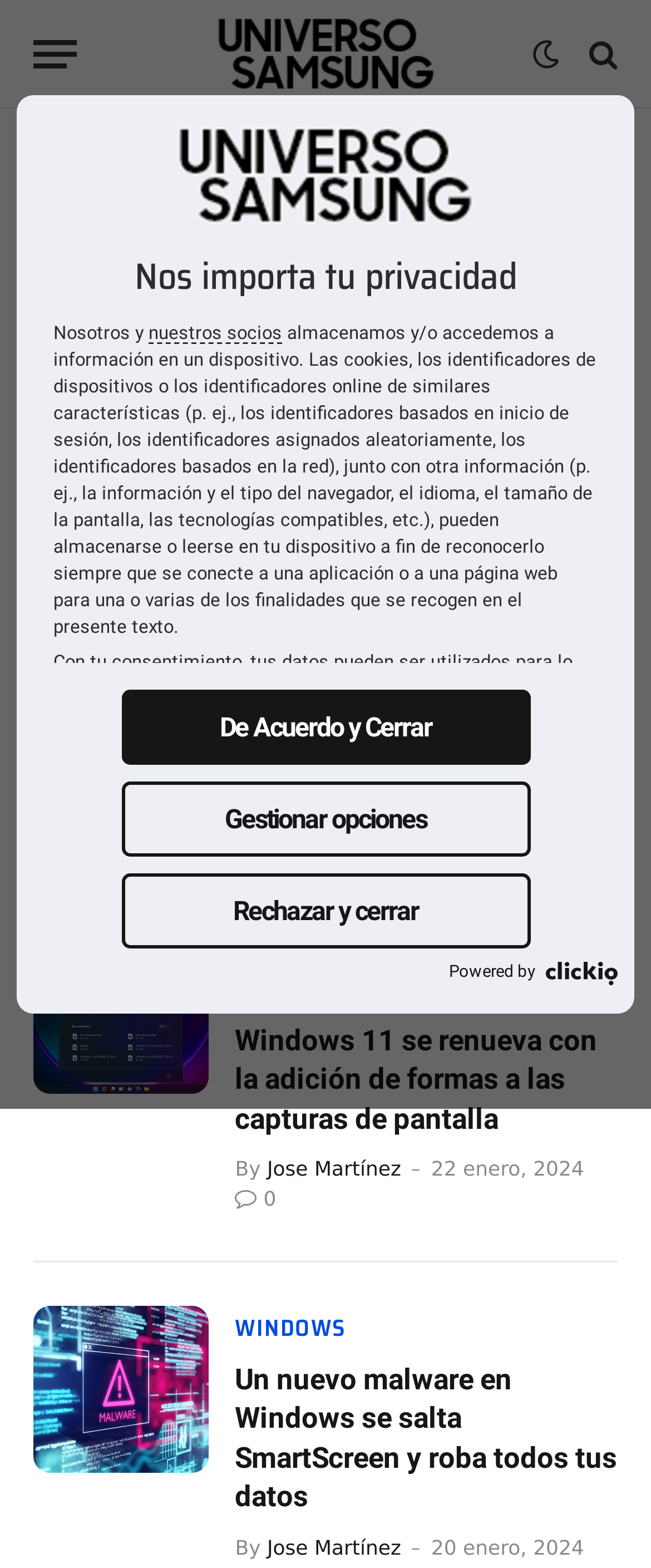Find the bounding box coordinates of the clickable region needed to perform the following instruction: "Click the 'Menu' button". The coordinates should be provided as four float numbers between 0 and 1, i.e., [left, top, right, bottom].

[0.051, 0.011, 0.118, 0.059]